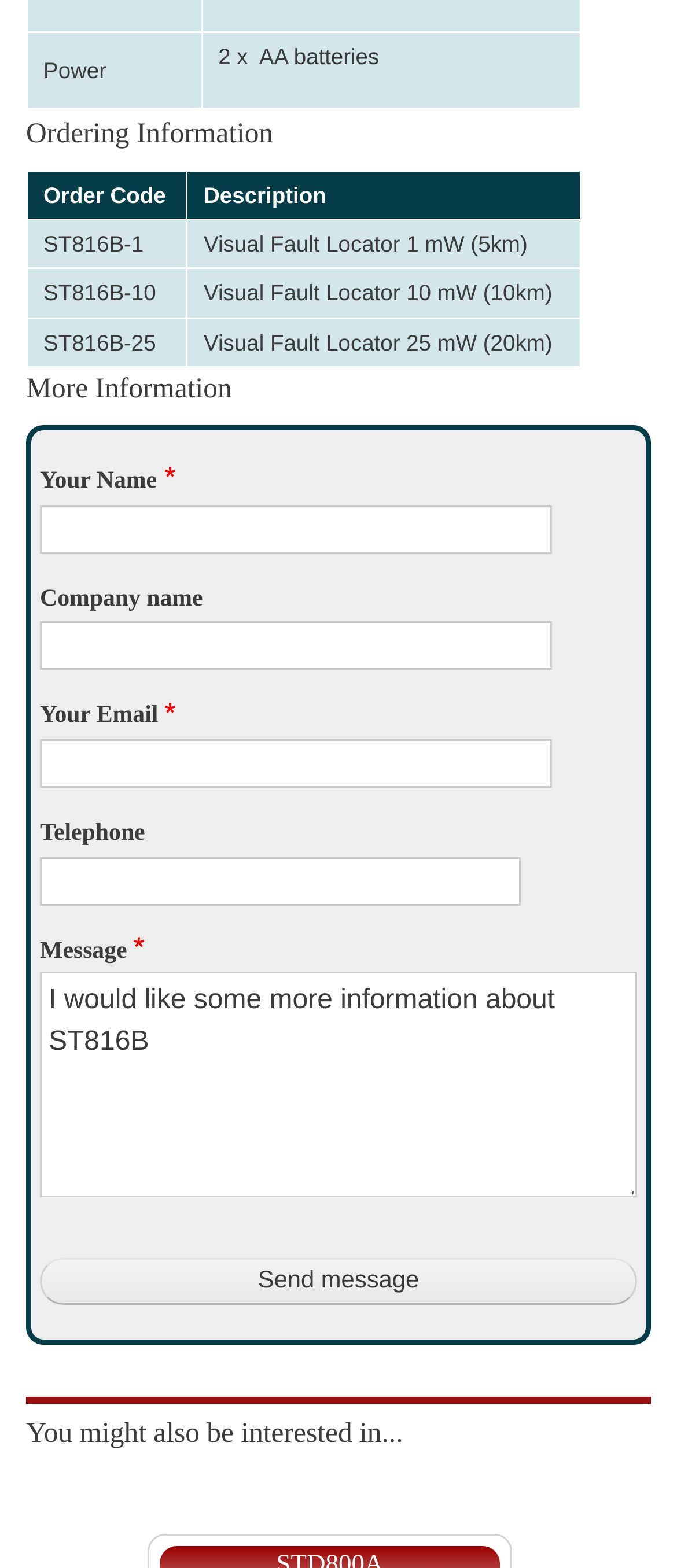What is the category that includes 'E1/T1 over IP'?
Using the details shown in the screenshot, provide a comprehensive answer to the question.

The webpage has a link with the text 'Circuit Emulation' that has a popup menu, and 'E1/T1 over IP' is one of the options under this category.